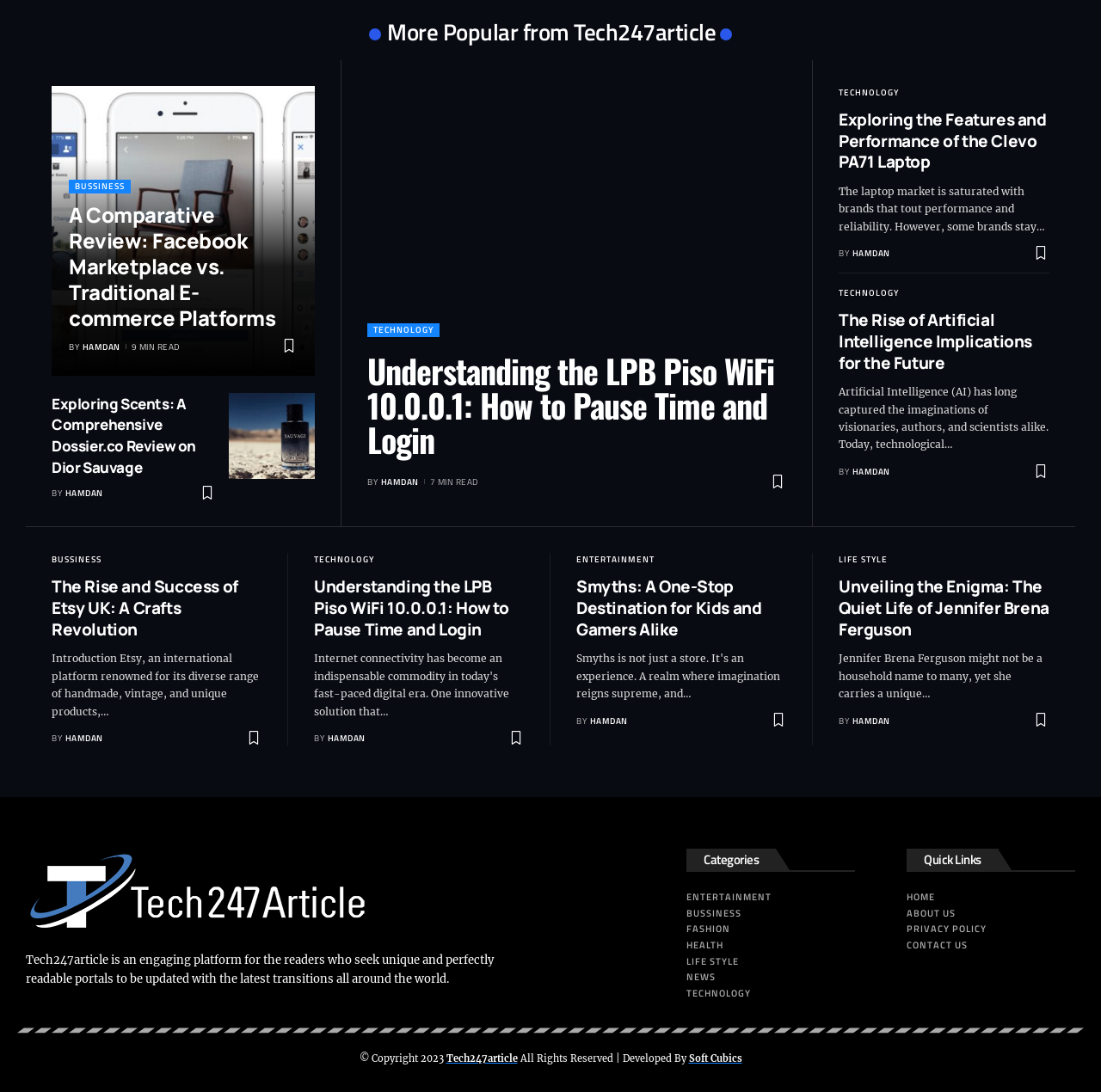Using the webpage screenshot, locate the HTML element that fits the following description and provide its bounding box: "HamDan".

[0.774, 0.225, 0.808, 0.239]